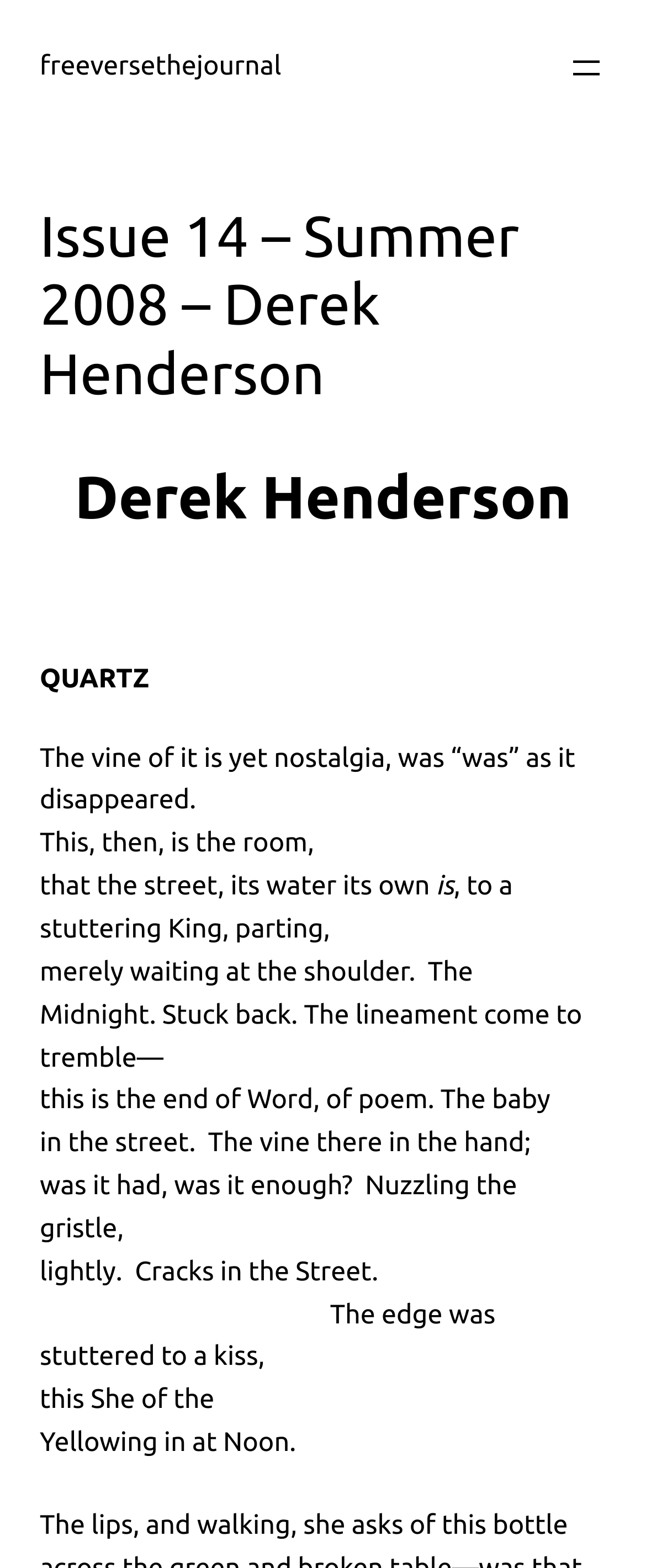How many stanzas are in the poem?
Give a detailed explanation using the information visible in the image.

The poem can be divided into 8 stanzas based on the line breaks and indentation. Each stanza has a few lines of text, and there are 8 distinct groups of lines.